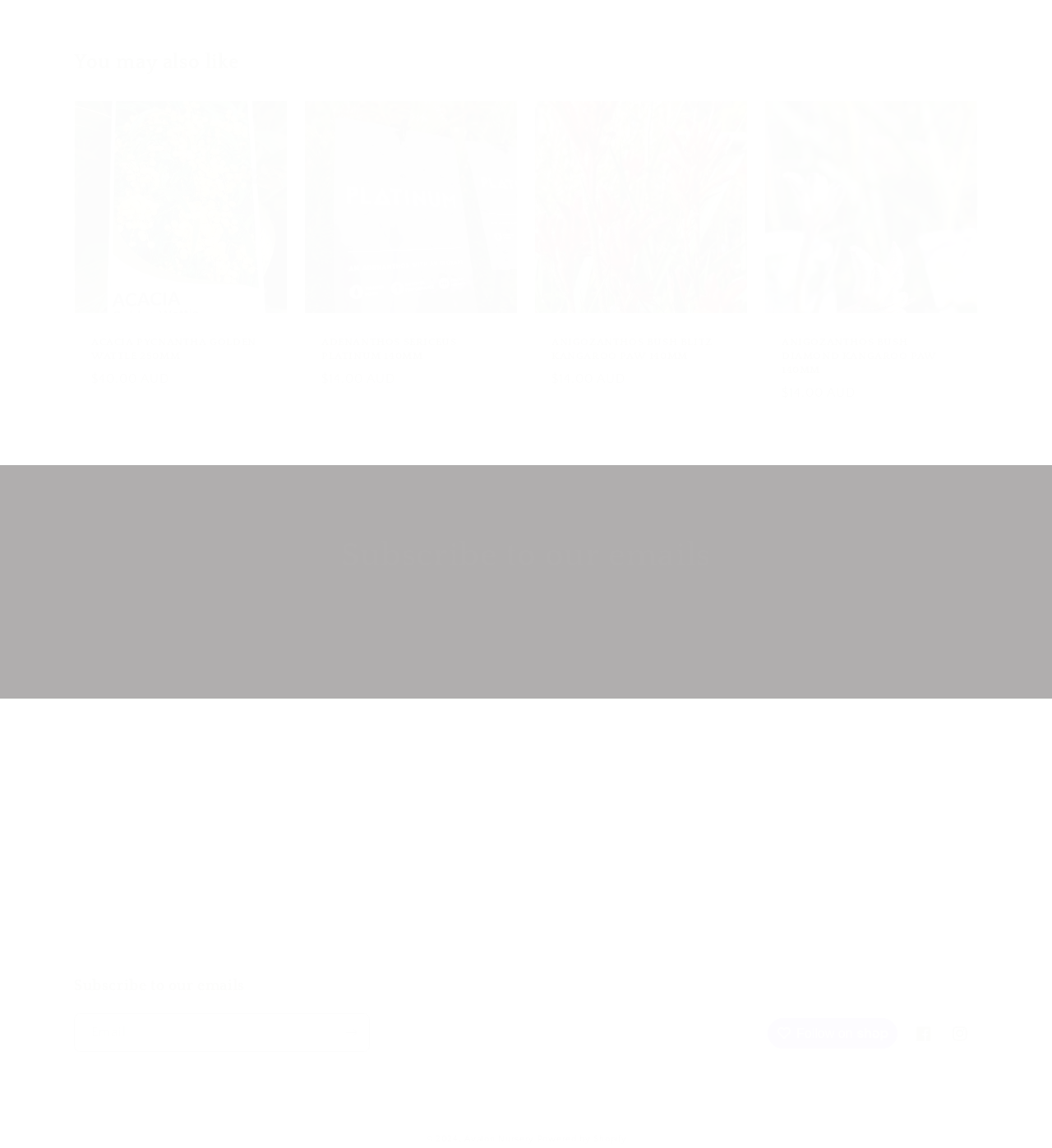What is the copyright year of Avalon Nursery?
Look at the screenshot and respond with one word or a short phrase.

2024